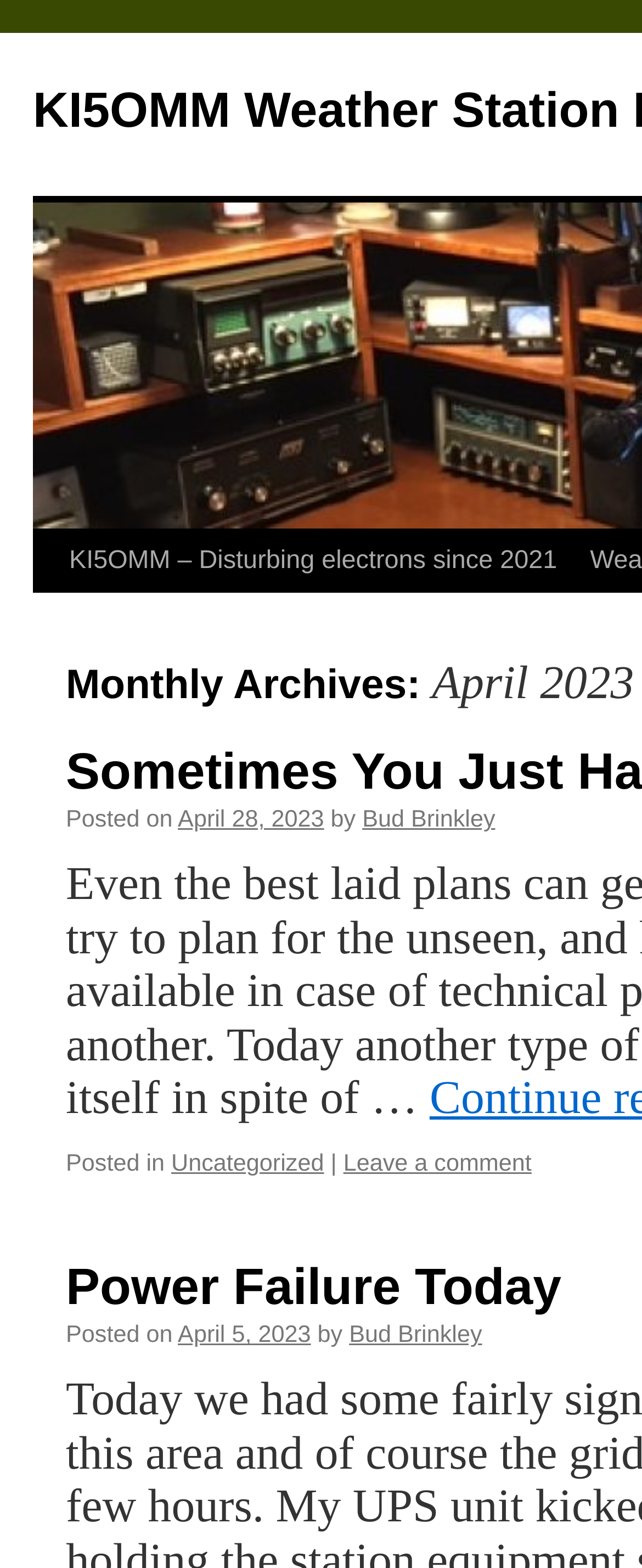What is the category of the first post?
Offer a detailed and full explanation in response to the question.

I examined the first post and found the category label 'Posted in' followed by a link to 'Uncategorized'.